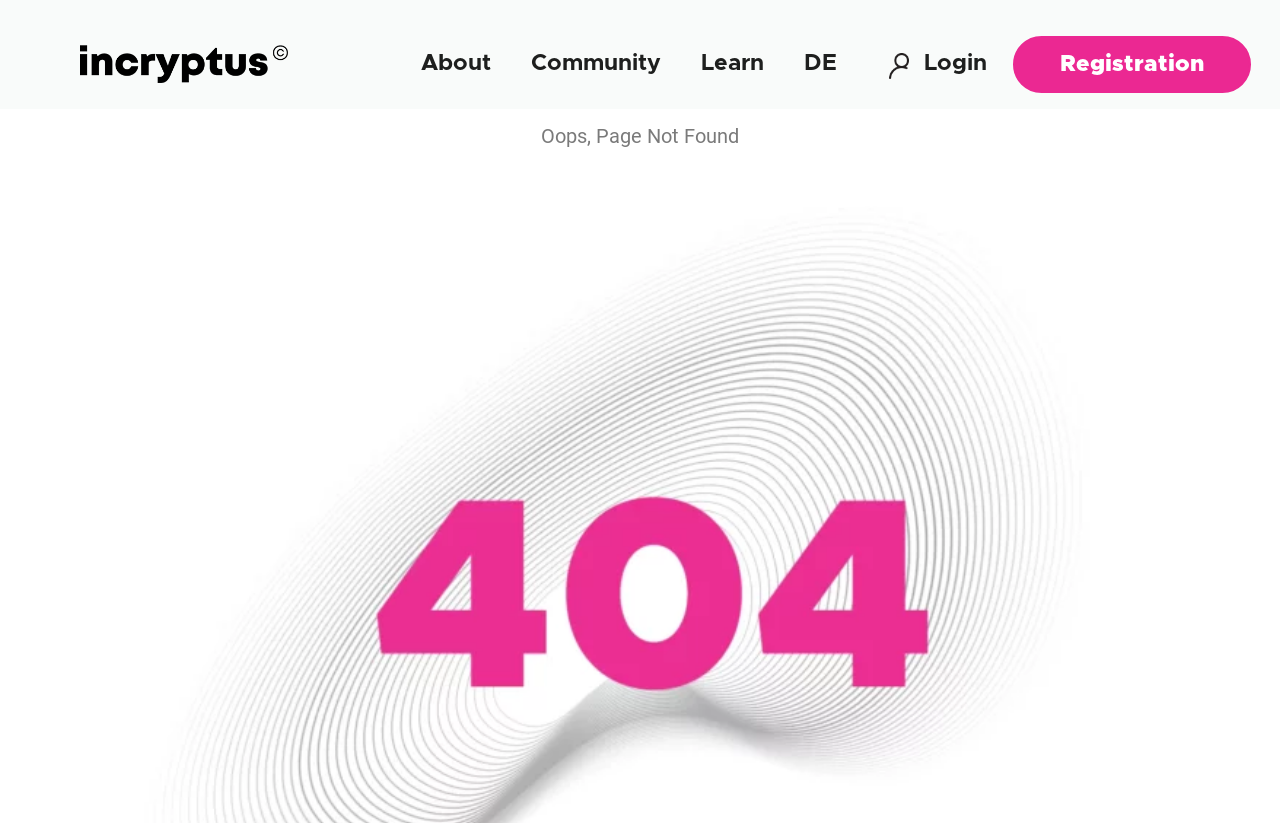Using a single word or phrase, answer the following question: 
Is there a figure element on the page?

Yes